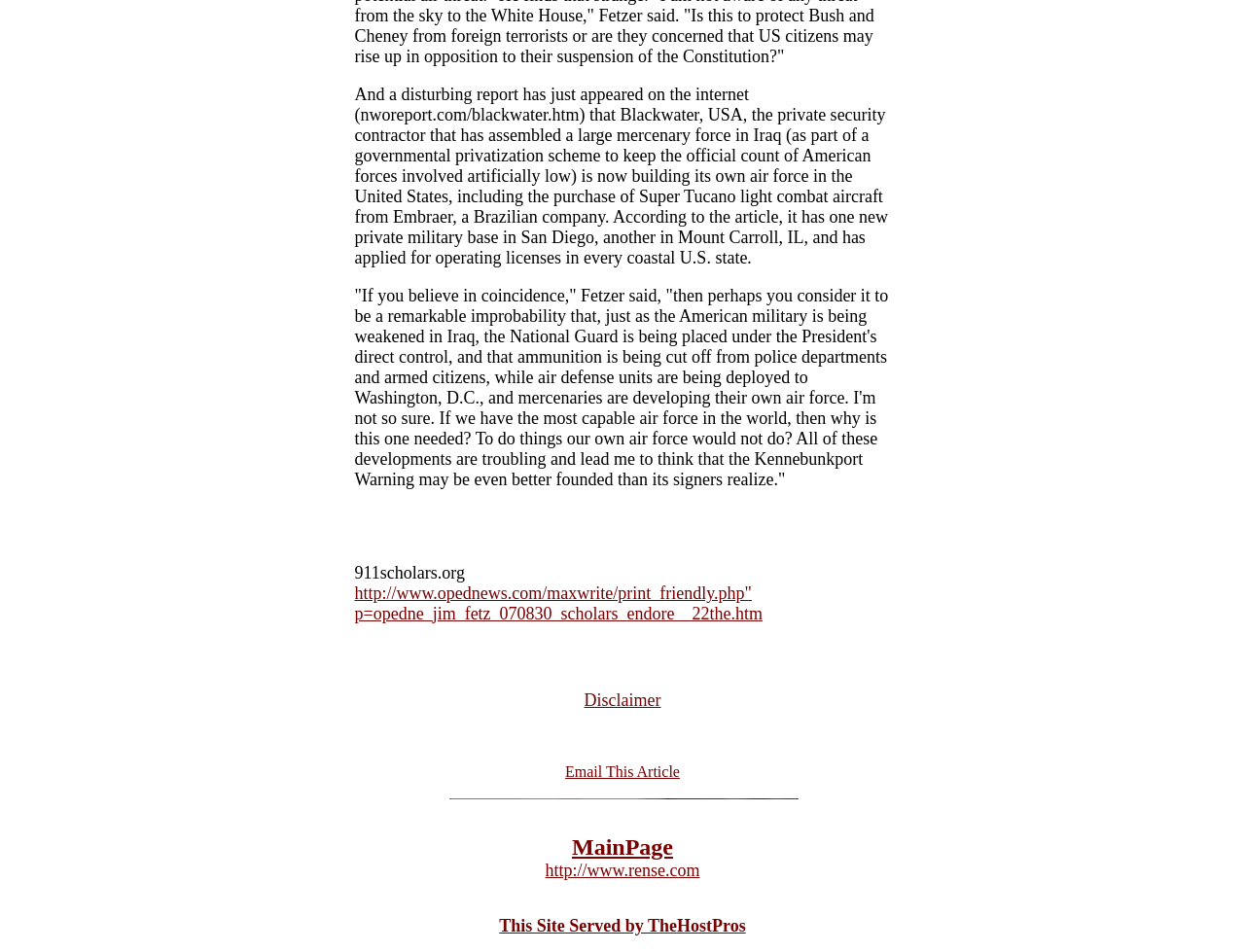What is the topic of the article?
Based on the image, answer the question with a single word or brief phrase.

Blackwater USA